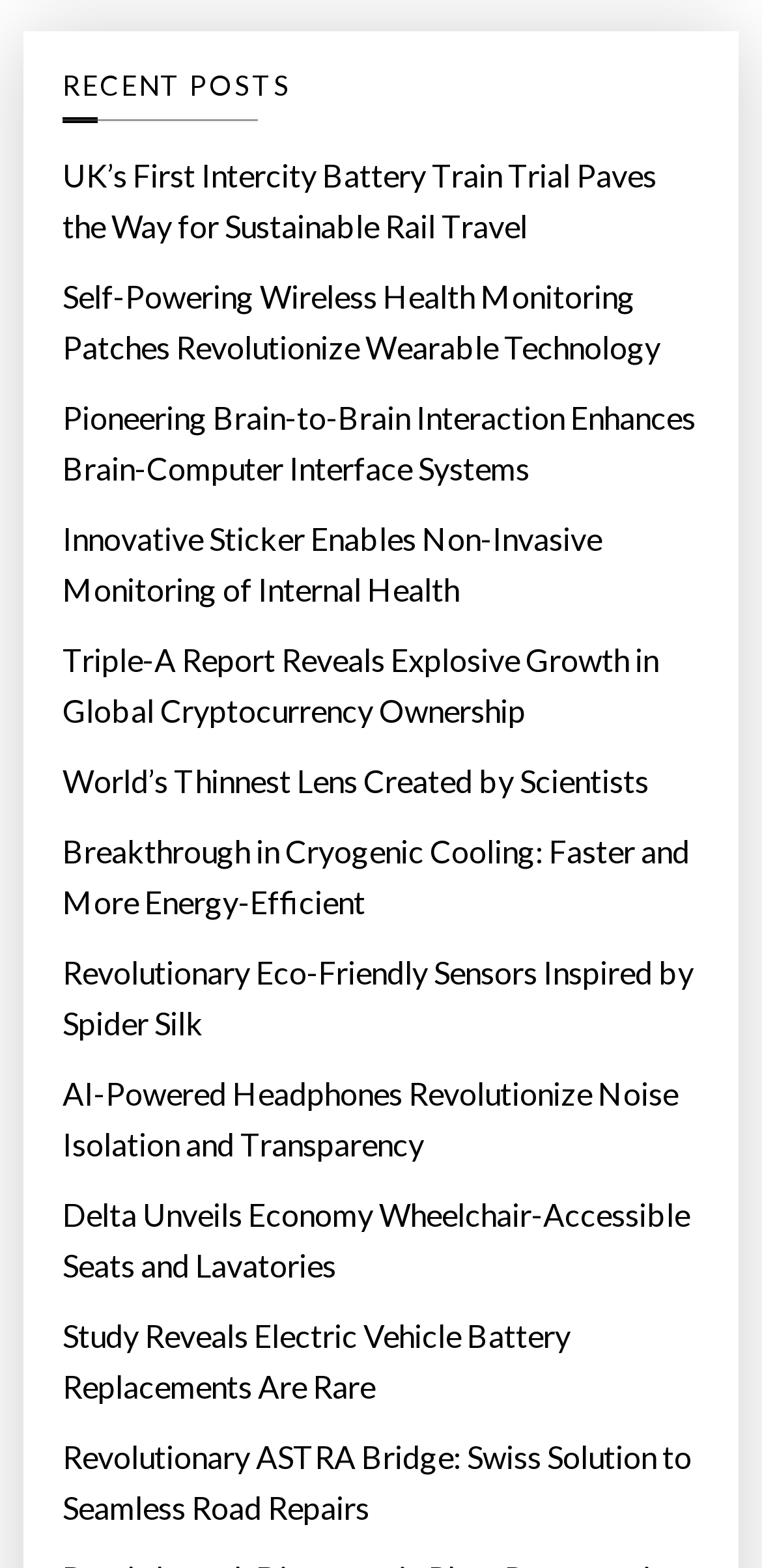Determine the bounding box coordinates of the clickable element necessary to fulfill the instruction: "Discover the revolutionary eco-friendly sensors inspired by spider silk". Provide the coordinates as four float numbers within the 0 to 1 range, i.e., [left, top, right, bottom].

[0.082, 0.605, 0.918, 0.669]